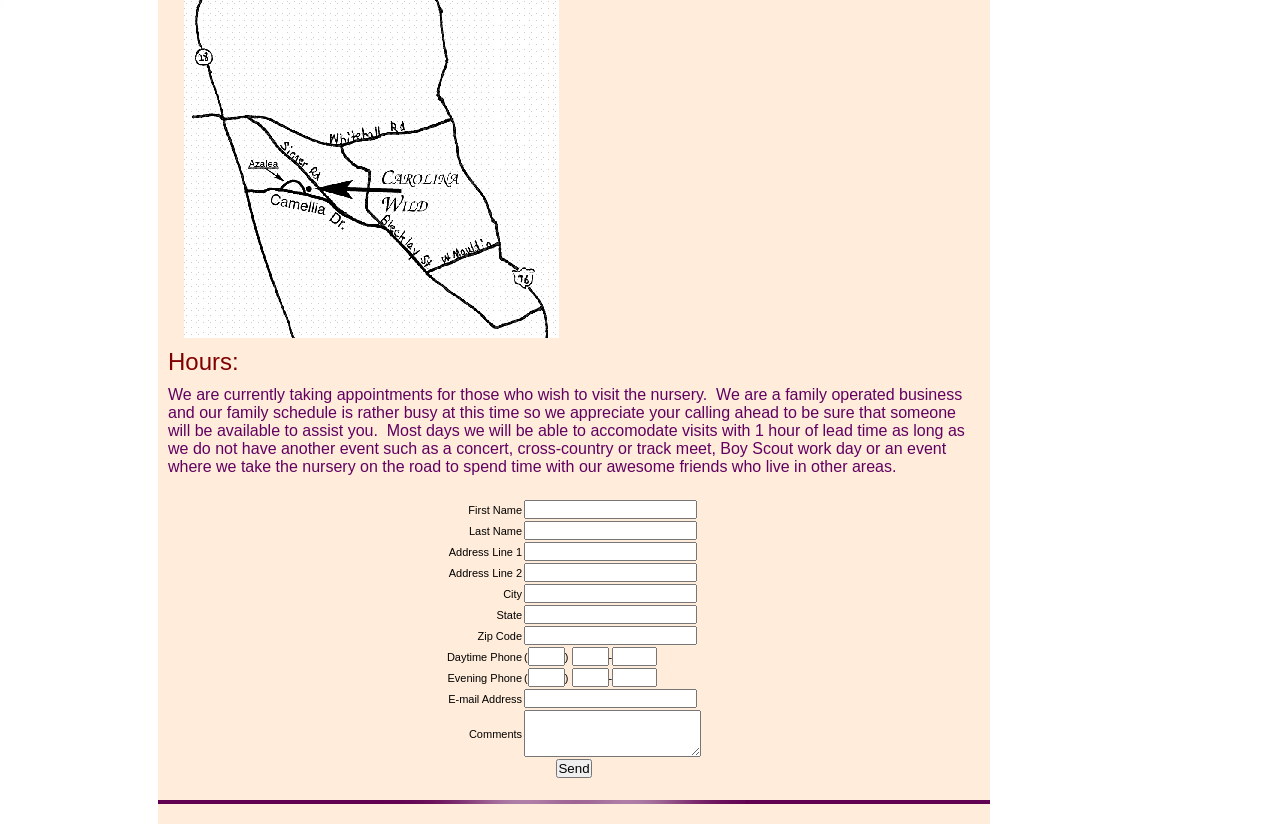Calculate the bounding box coordinates of the UI element given the description: "name="Zip_Code__9"".

[0.409, 0.76, 0.544, 0.783]